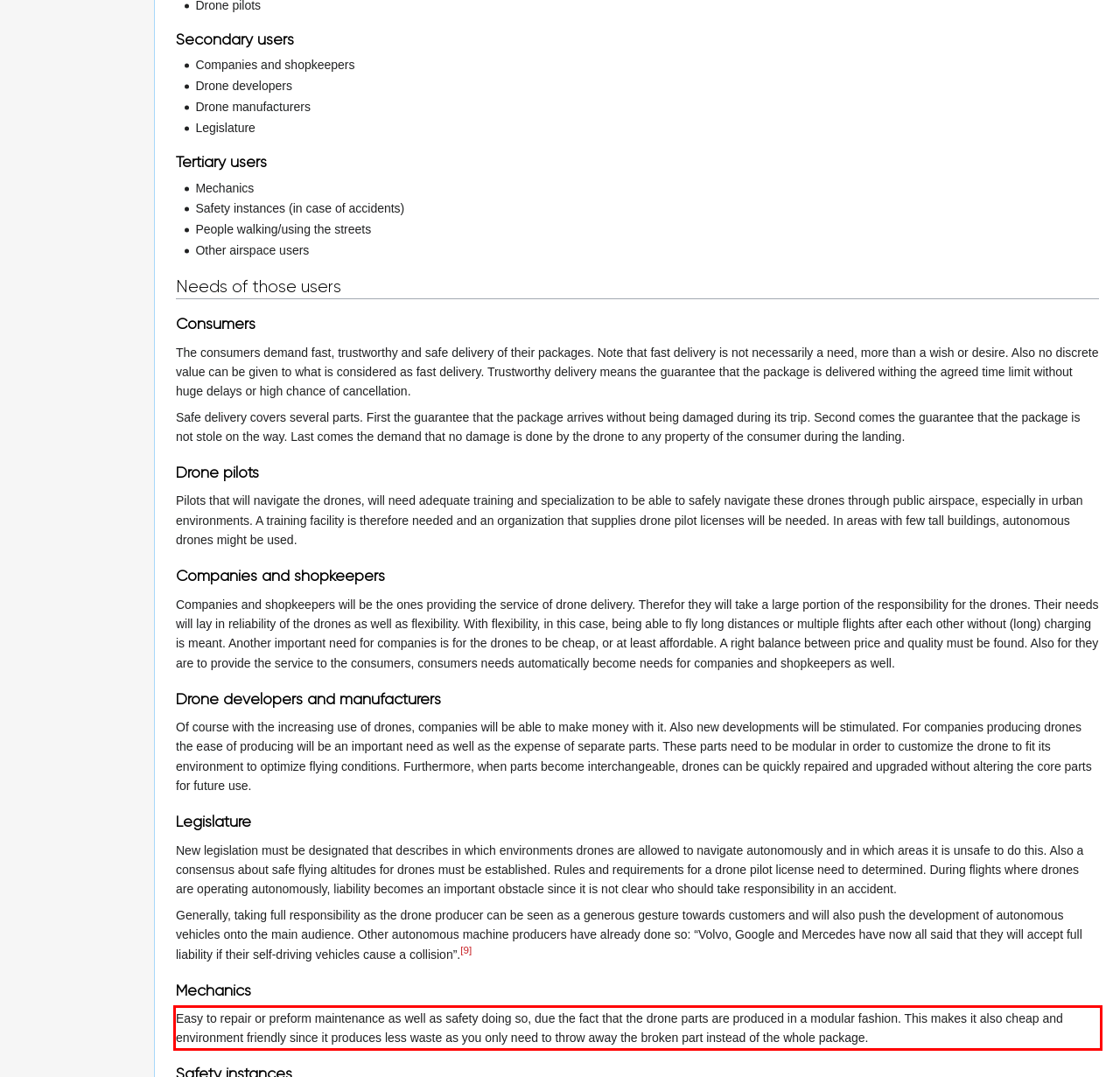You are given a webpage screenshot with a red bounding box around a UI element. Extract and generate the text inside this red bounding box.

Easy to repair or preform maintenance as well as safety doing so, due the fact that the drone parts are produced in a modular fashion. This makes it also cheap and environment friendly since it produces less waste as you only need to throw away the broken part instead of the whole package.